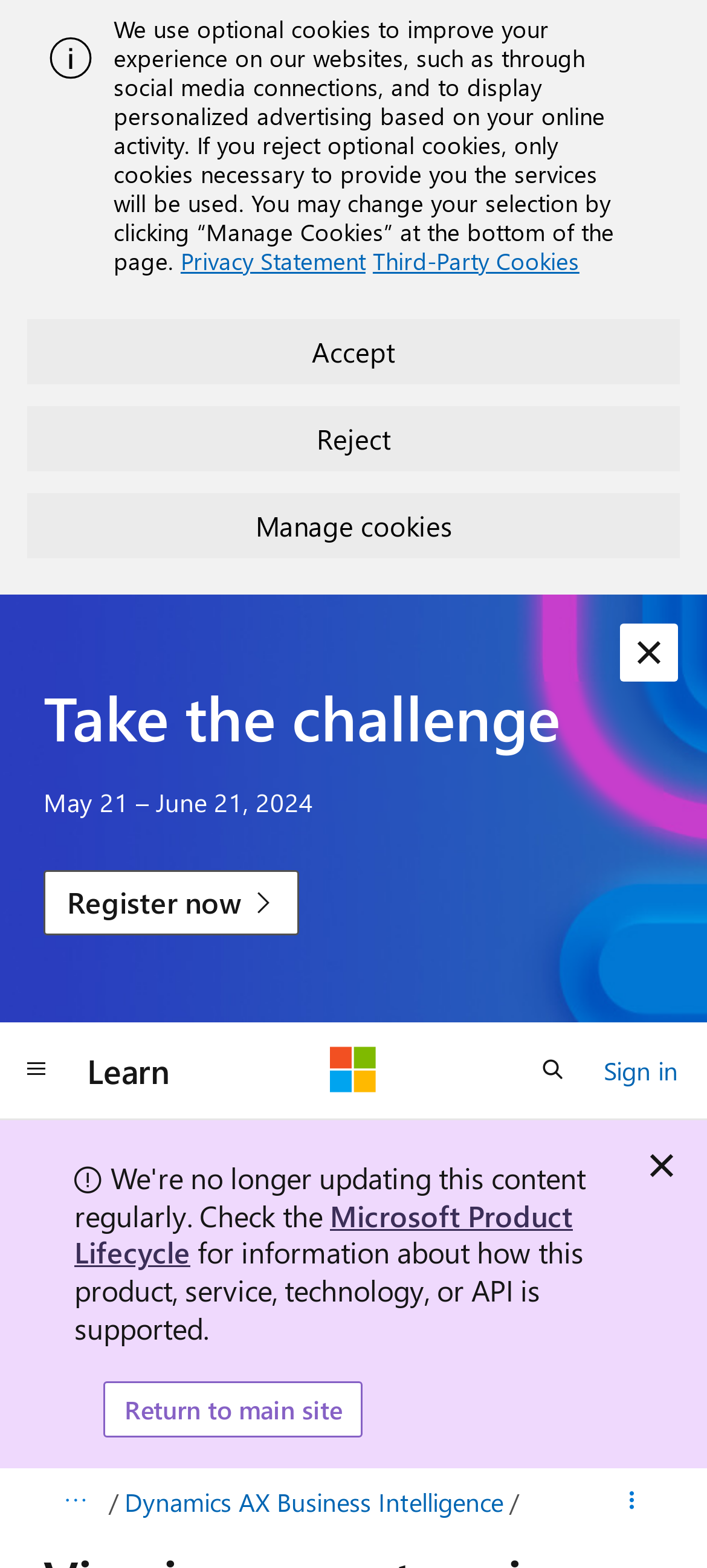What is the function of the 'Global navigation' button?
Please craft a detailed and exhaustive response to the question.

The 'Global navigation' button is located at the top of the page, and its function is to provide global navigation options. This is likely to include links to other parts of the website or related resources.